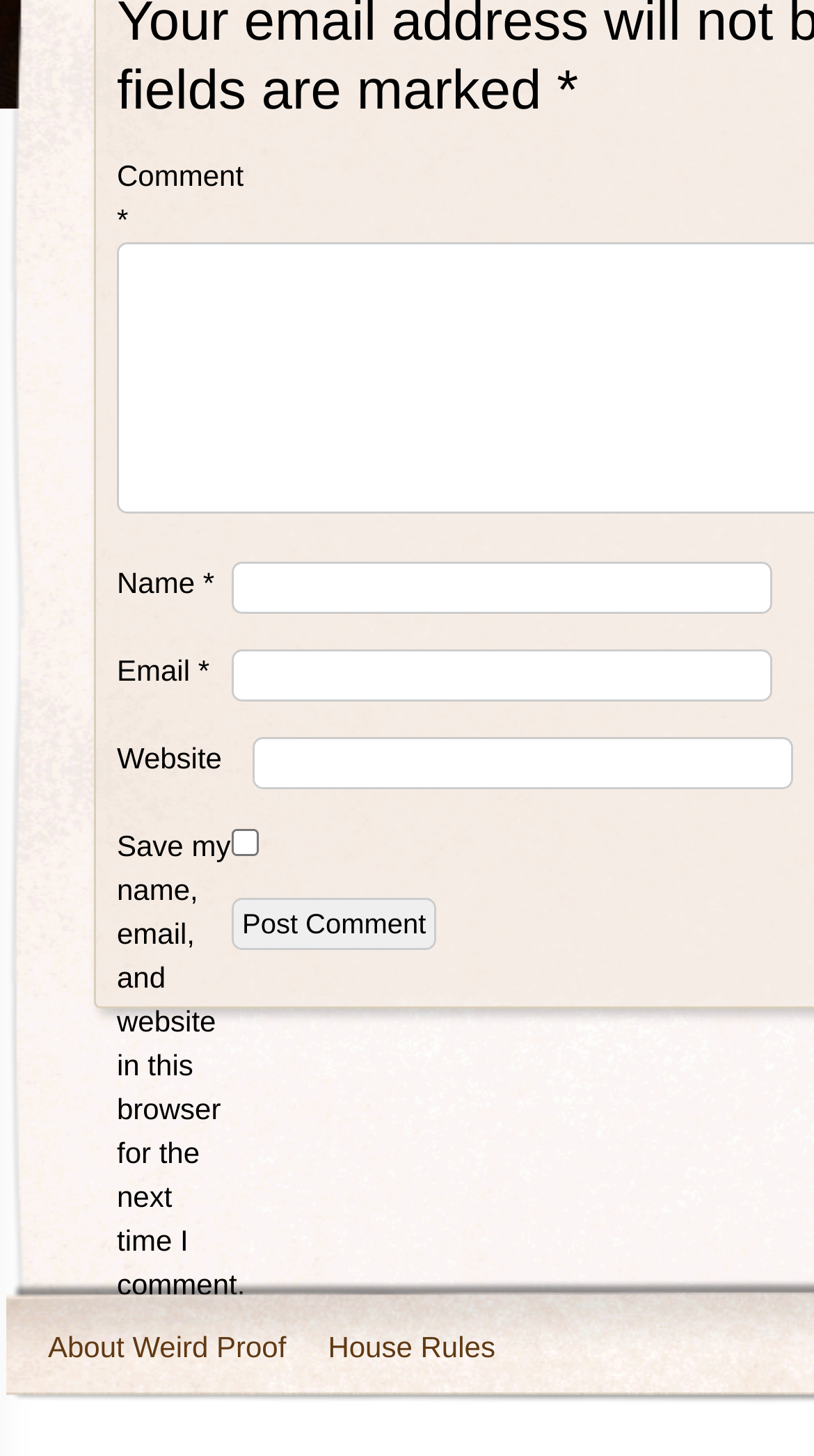Give a one-word or one-phrase response to the question: 
How many textboxes are required?

2